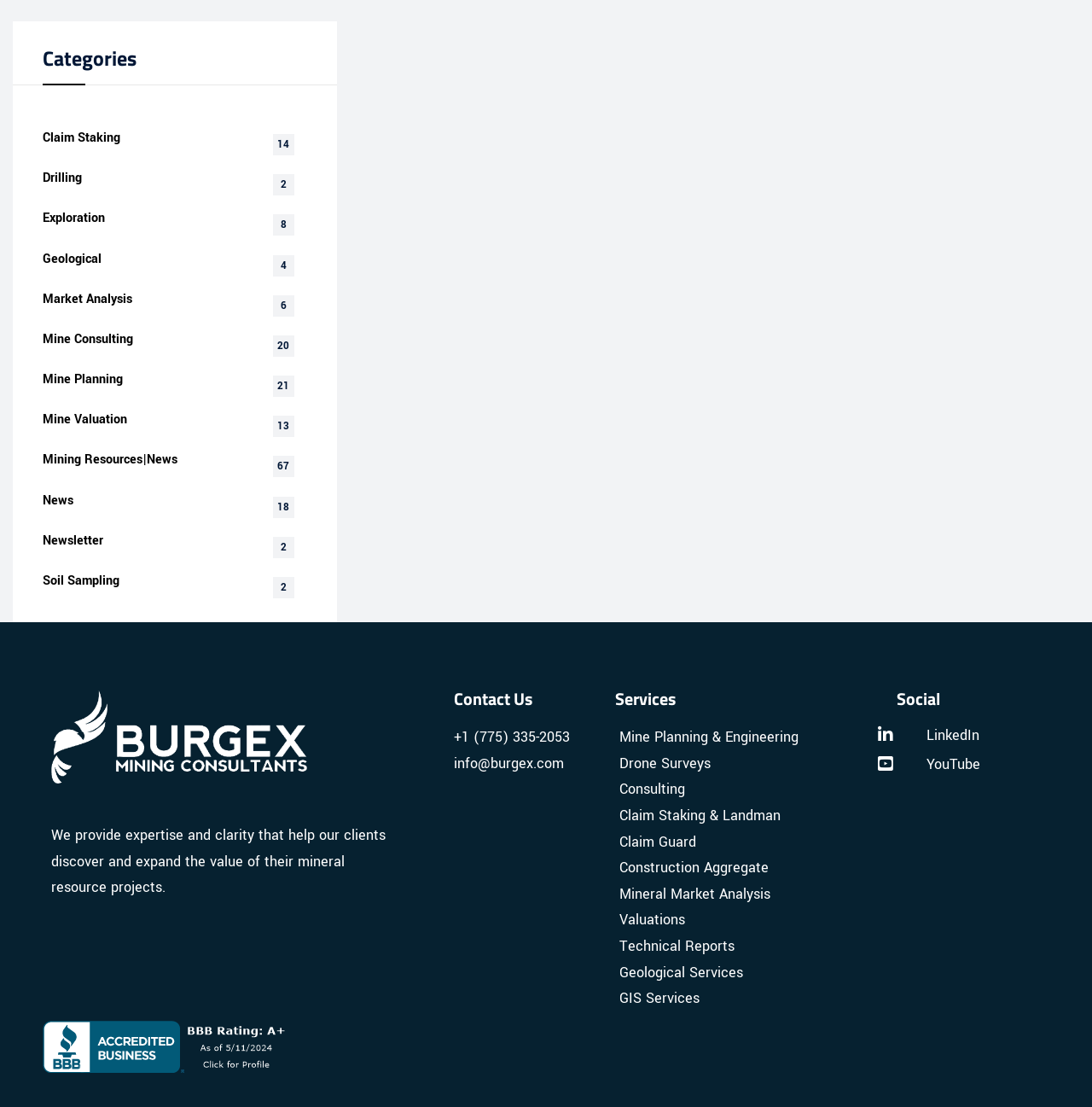Please determine the bounding box coordinates for the element that should be clicked to follow these instructions: "View Mine Planning & Engineering services".

[0.546, 0.655, 0.805, 0.678]